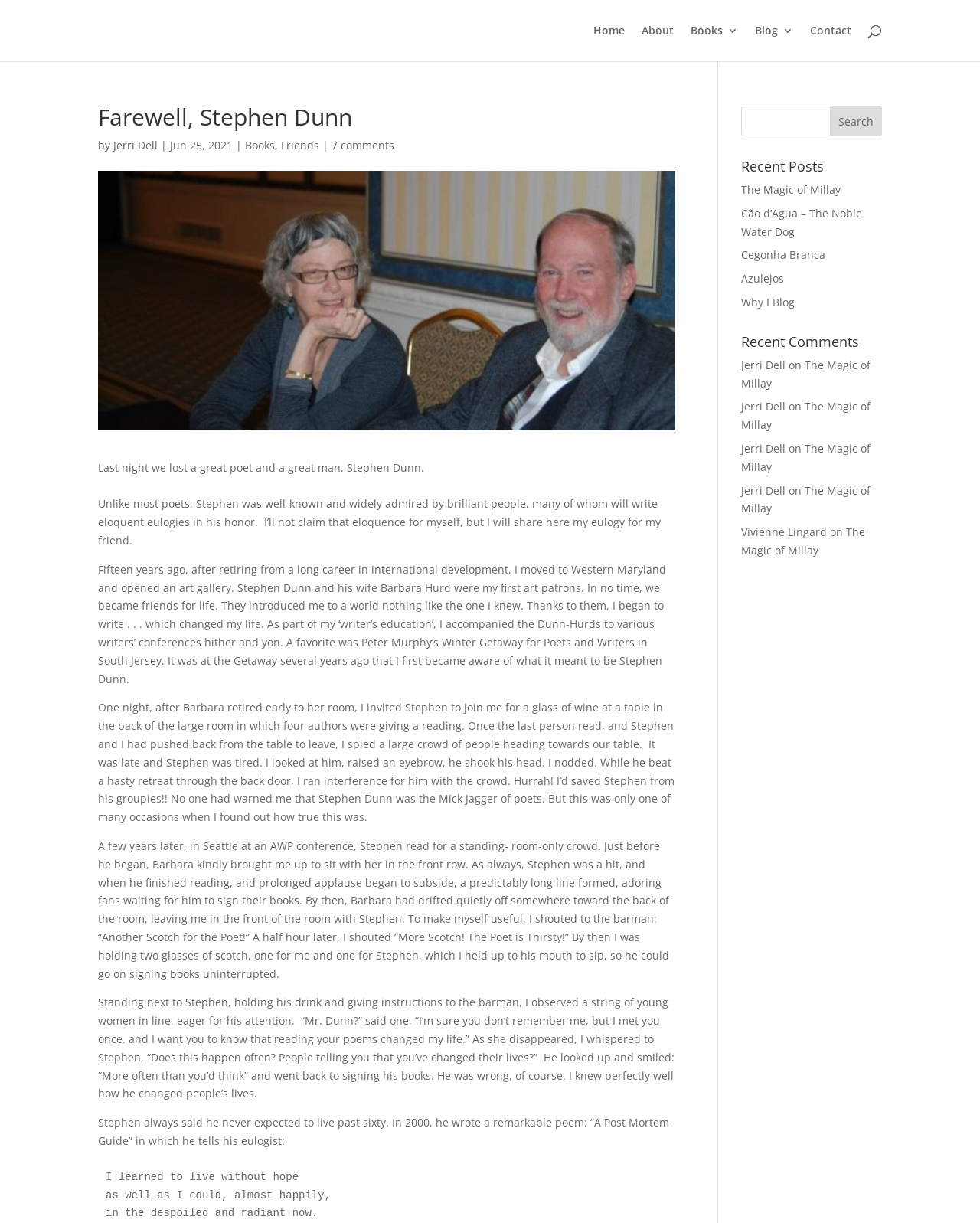How many comments are there on the blog post?
Please give a well-detailed answer to the question.

The article mentions '7 comments' which indicates that there are 7 comments on the blog post.